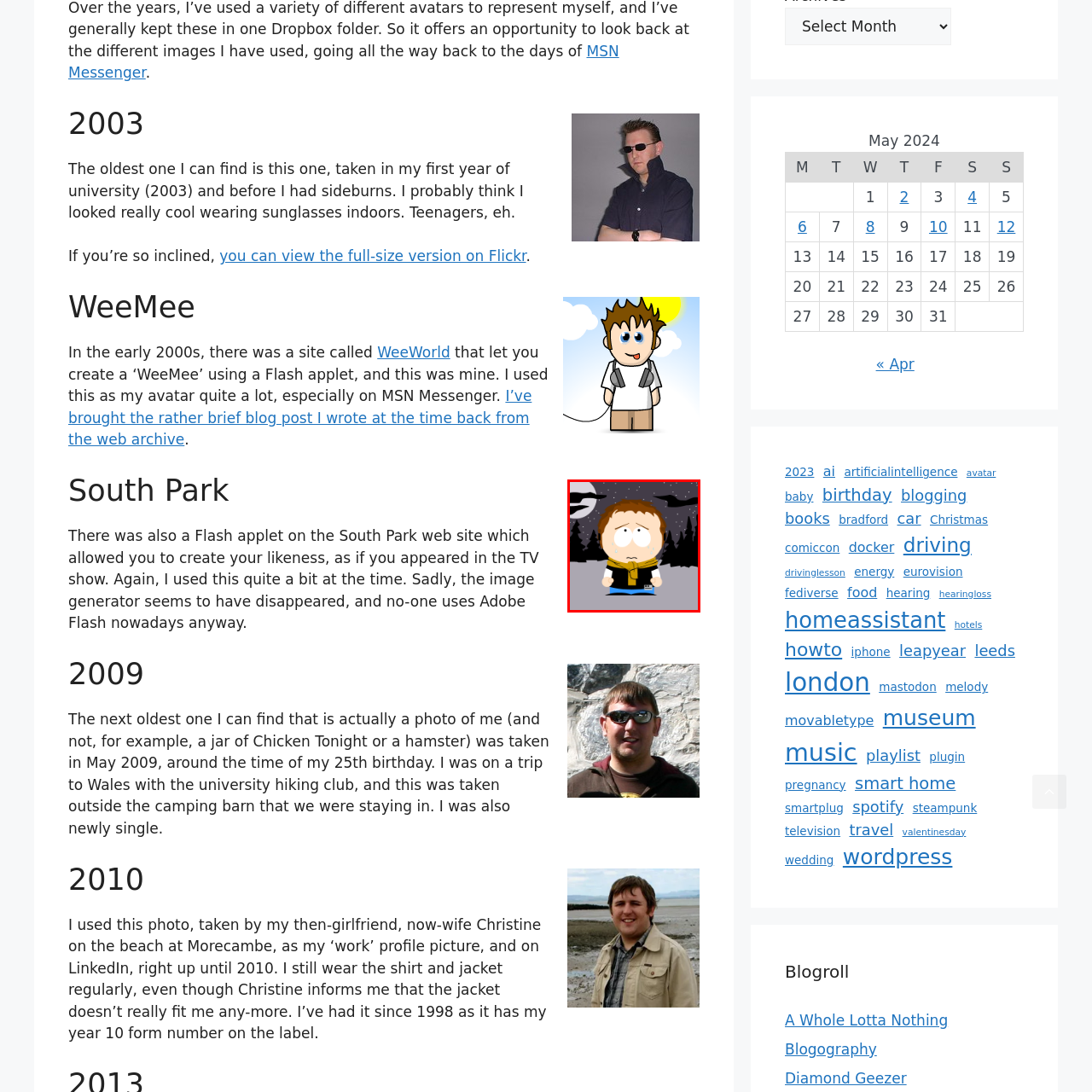Generate a comprehensive caption for the image that is marked by the red border.

The image features a character styled in a distinct South Park animation, characterized by large, expressive eyes and simplistic features. The character is depicted standing in a dark, wintry setting beneath a full moon, with a backdrop of pine trees and a star-studded sky, evoking a sense of solitude. Dressed in a black shirt adorned with a yellow scarf, the figure's expression reflects worry, highlighted by tears rolling down its cheeks. This illustration likely represents a personal avatar created using a Flash applet from the early 2000s on the South Park website, reminiscent of a time when such digital avatars were popular among fans and users alike.